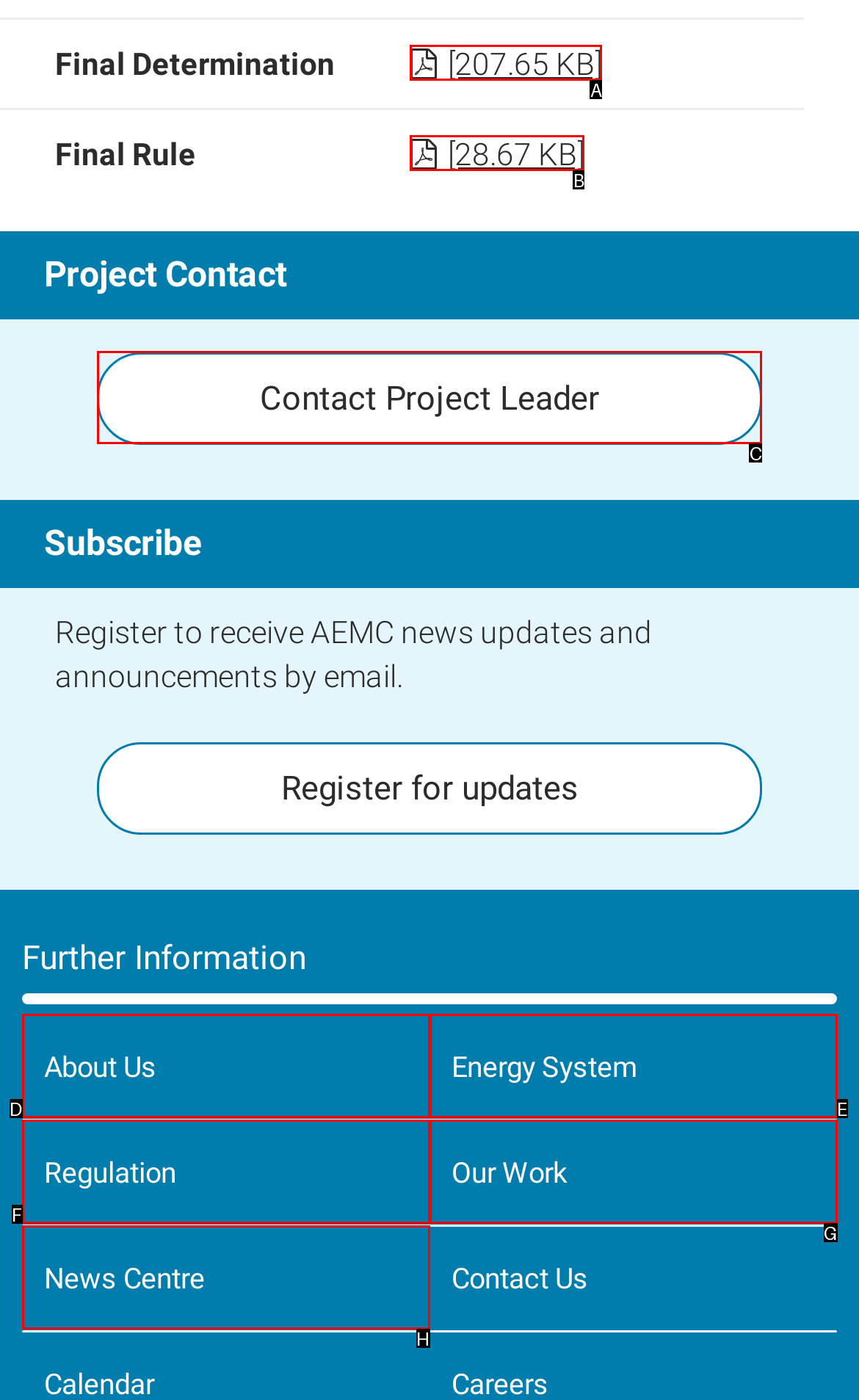Tell me the correct option to click for this task: Contact the Project Leader
Write down the option's letter from the given choices.

C